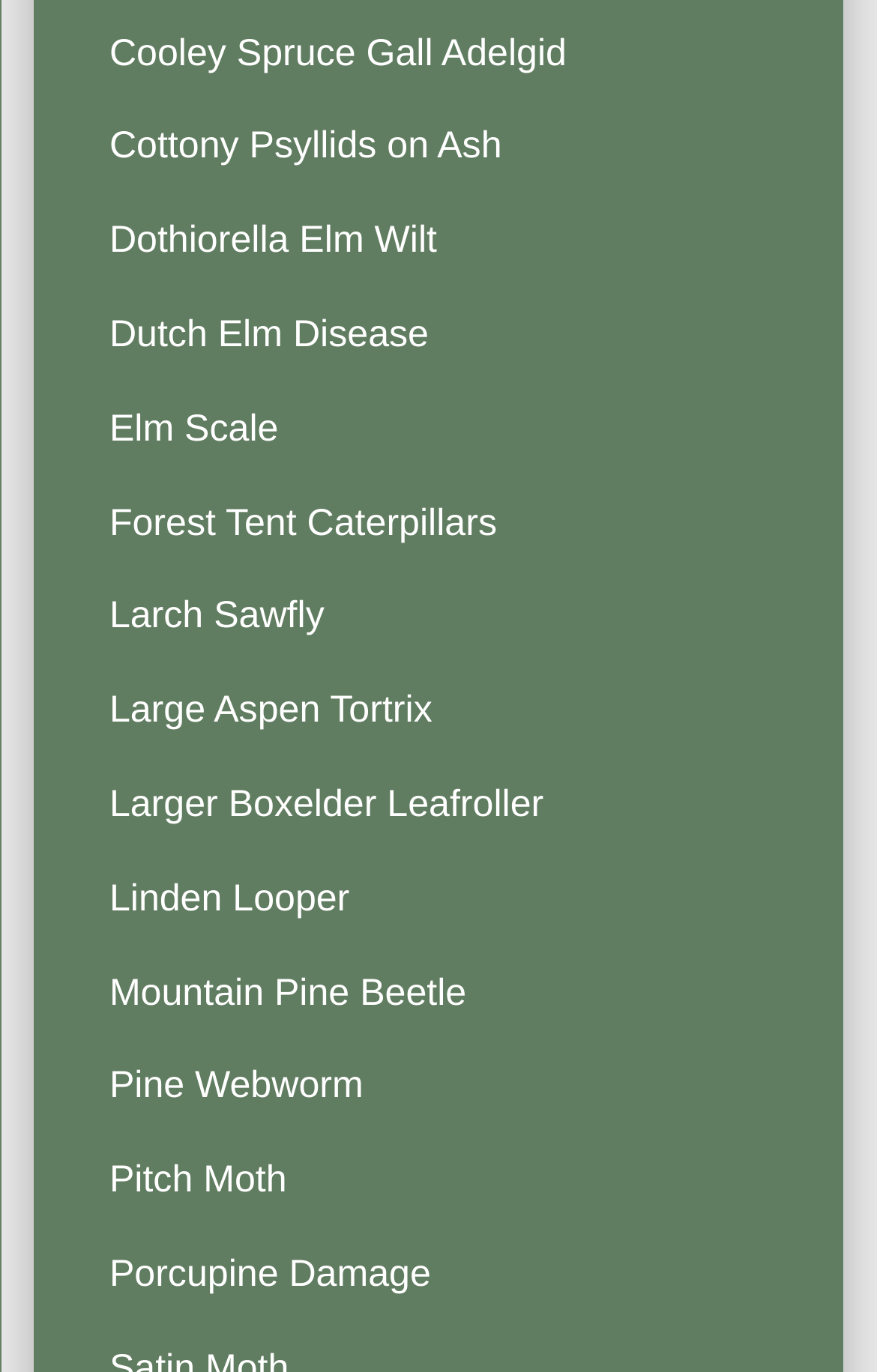Could you specify the bounding box coordinates for the clickable section to complete the following instruction: "Explore Dothiorella Elm Wilt"?

[0.039, 0.141, 0.961, 0.209]